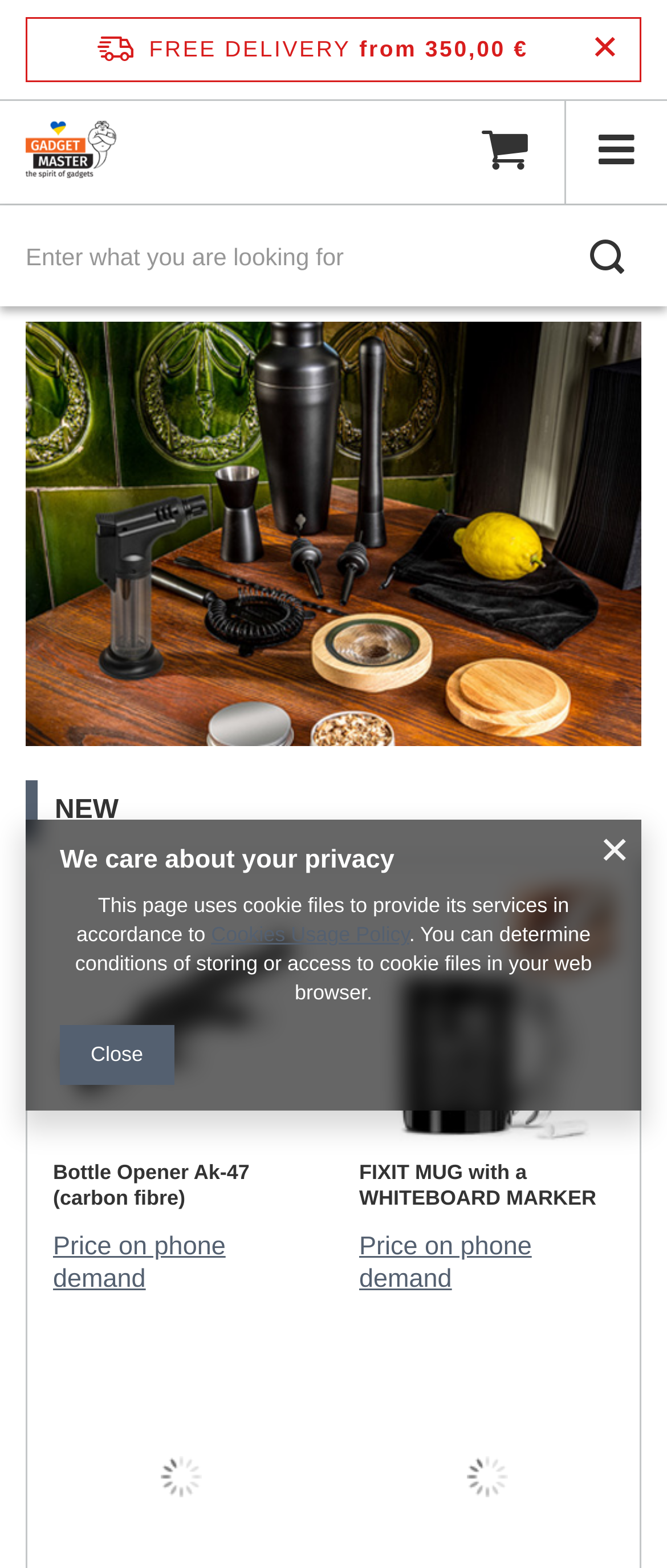Indicate the bounding box coordinates of the element that must be clicked to execute the instruction: "View the Shaker product". The coordinates should be given as four float numbers between 0 and 1, i.e., [left, top, right, bottom].

[0.038, 0.205, 0.962, 0.475]